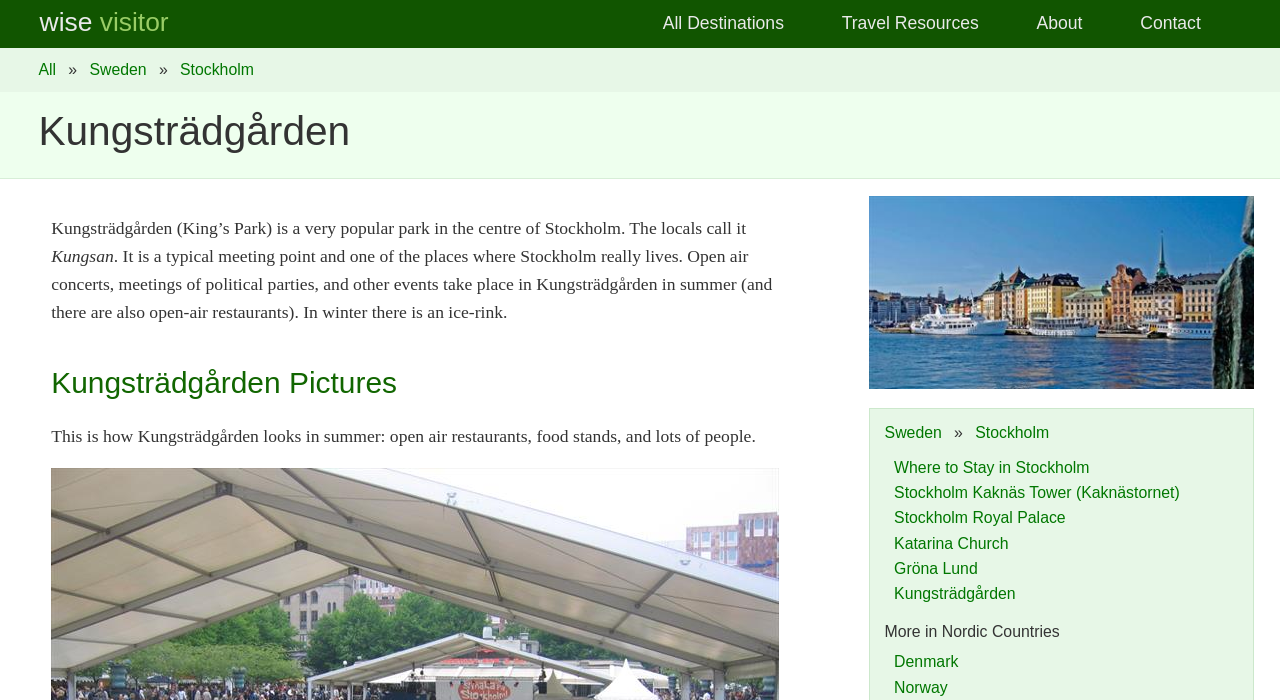Can you pinpoint the bounding box coordinates for the clickable element required for this instruction: "Learn more about 'Denmark'"? The coordinates should be four float numbers between 0 and 1, i.e., [left, top, right, bottom].

[0.699, 0.933, 0.749, 0.958]